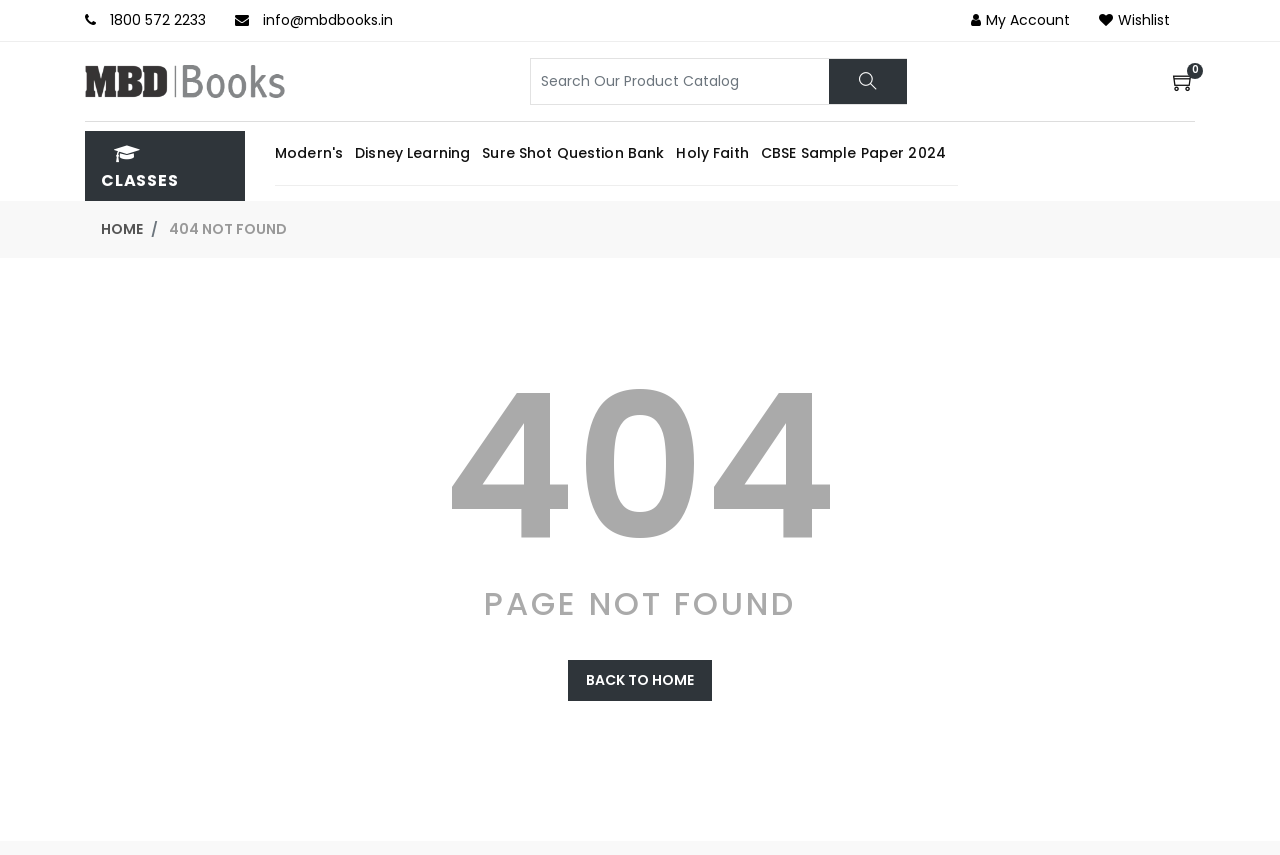What is the phone number for customer support?
Answer the question with as much detail as possible.

I found the phone number by looking at the top of the webpage, where I saw a static text element with the phone number '1800 572 2233'.